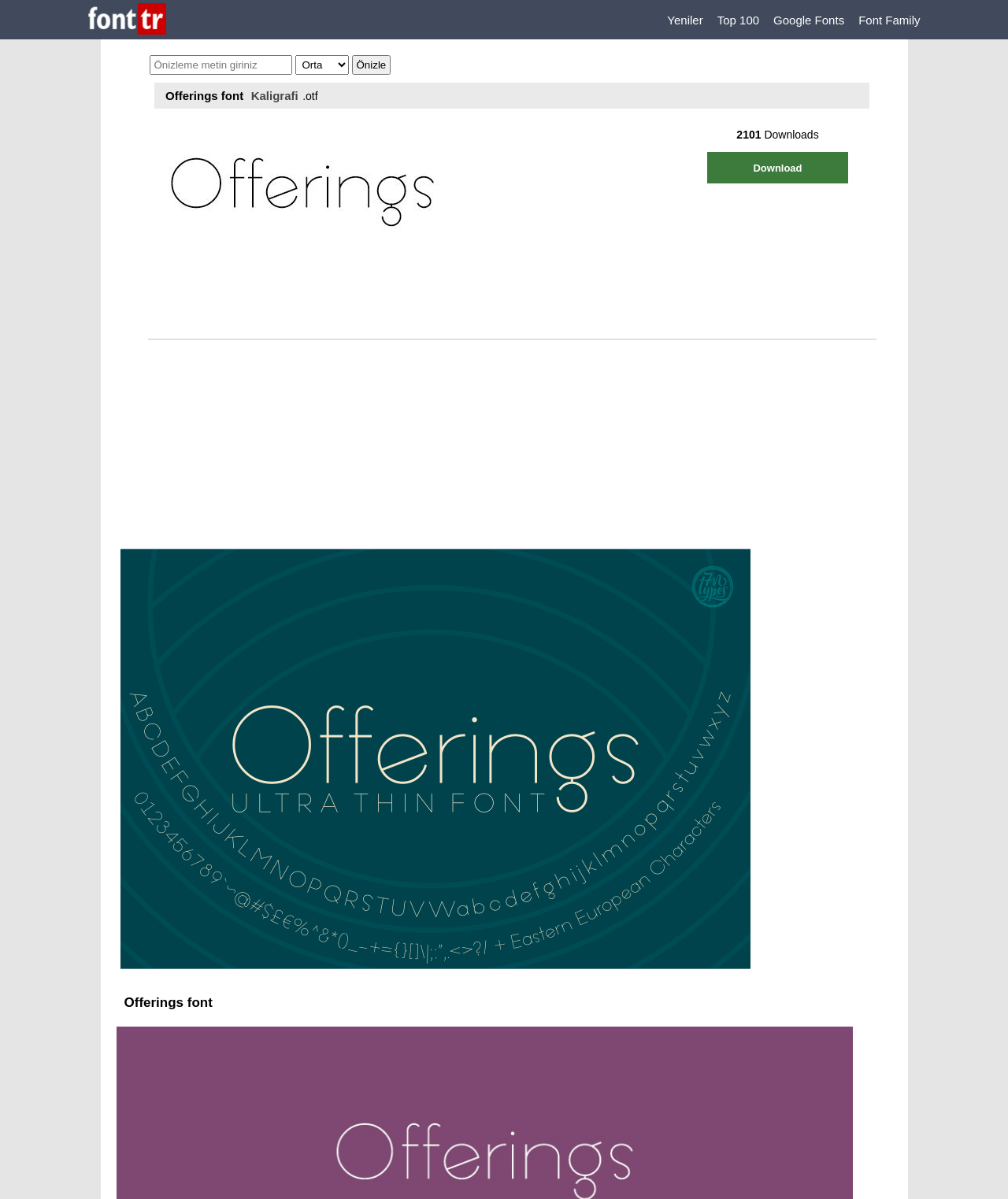What is the file extension of the downloadable font?
Provide a short answer using one word or a brief phrase based on the image.

.otf